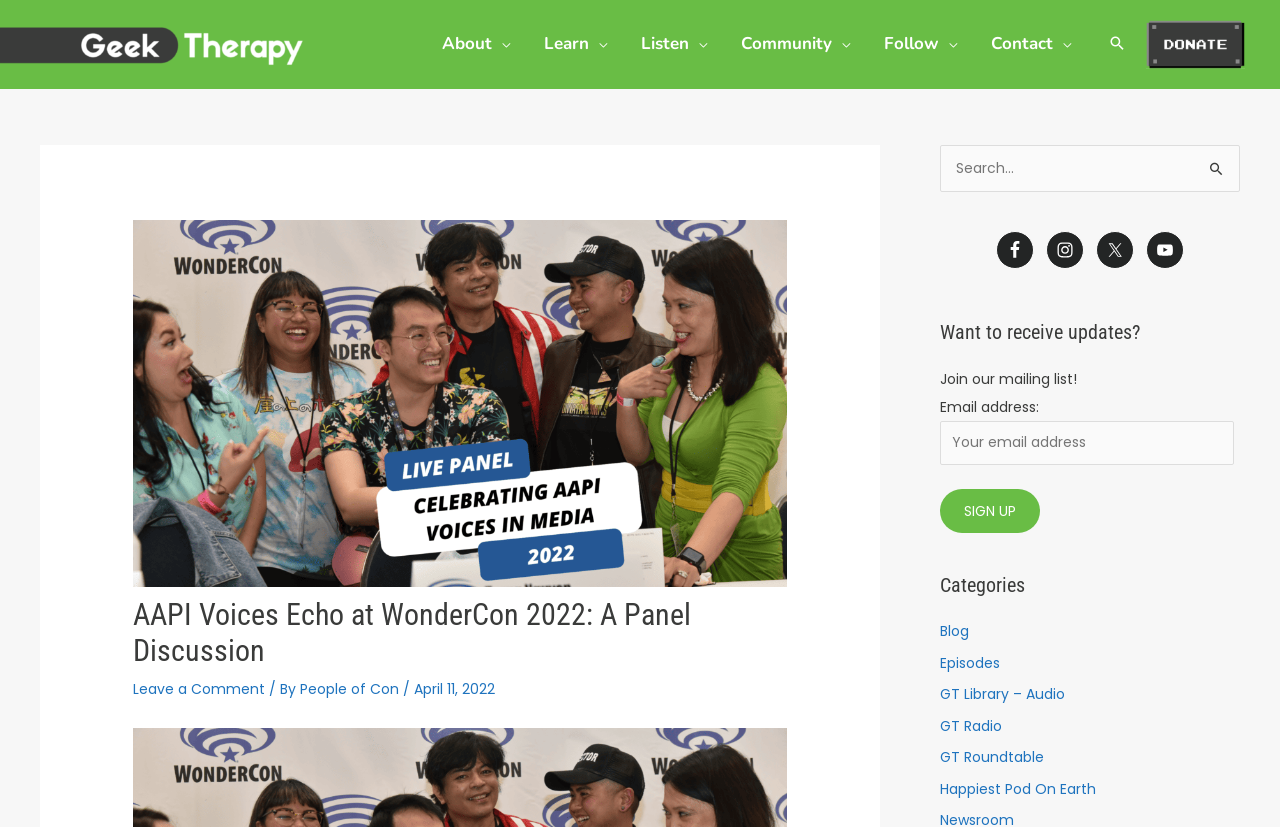Pinpoint the bounding box coordinates of the clickable area needed to execute the instruction: "Follow on Facebook". The coordinates should be specified as four float numbers between 0 and 1, i.e., [left, top, right, bottom].

[0.778, 0.28, 0.808, 0.325]